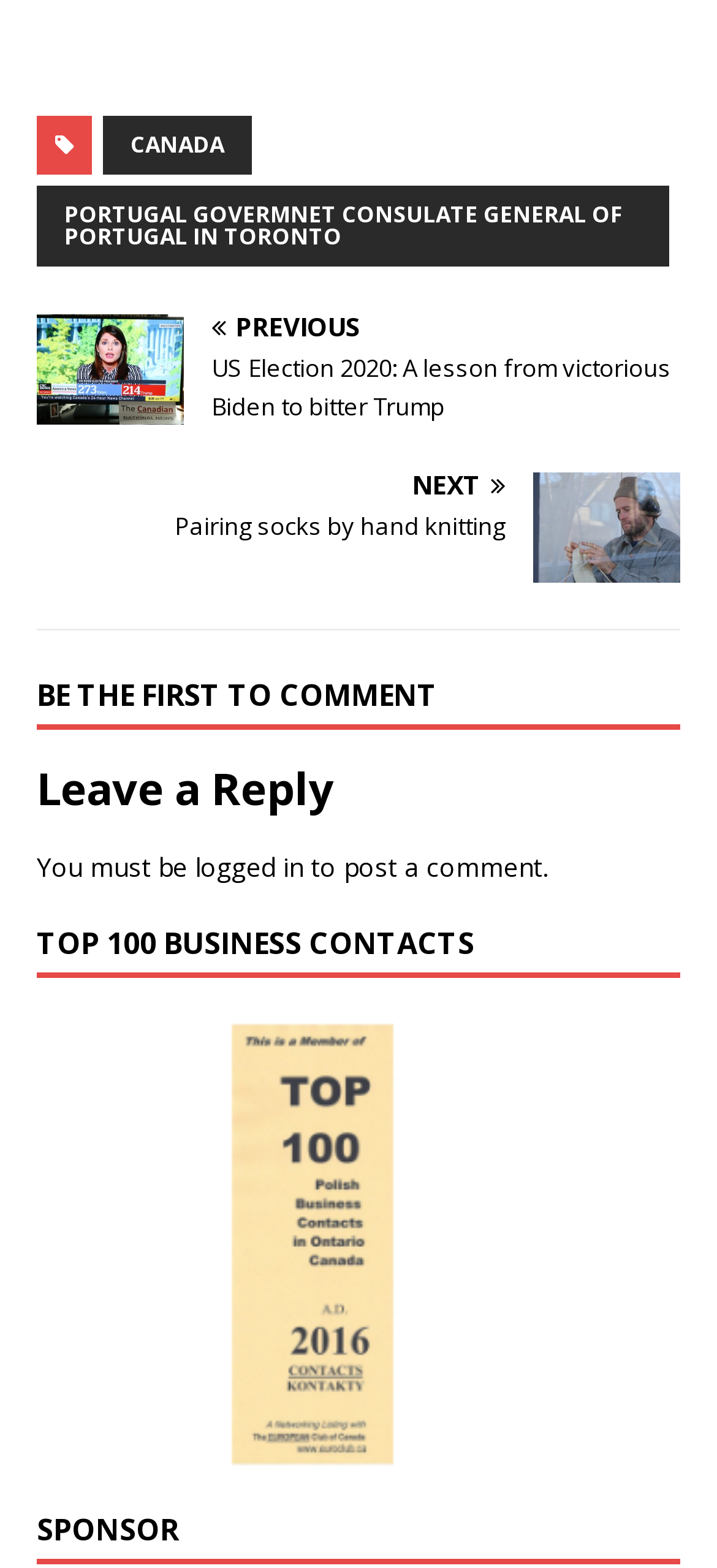What is the title of the section below the comment section?
Based on the visual content, answer with a single word or a brief phrase.

TOP 100 BUSINESS CONTACTS